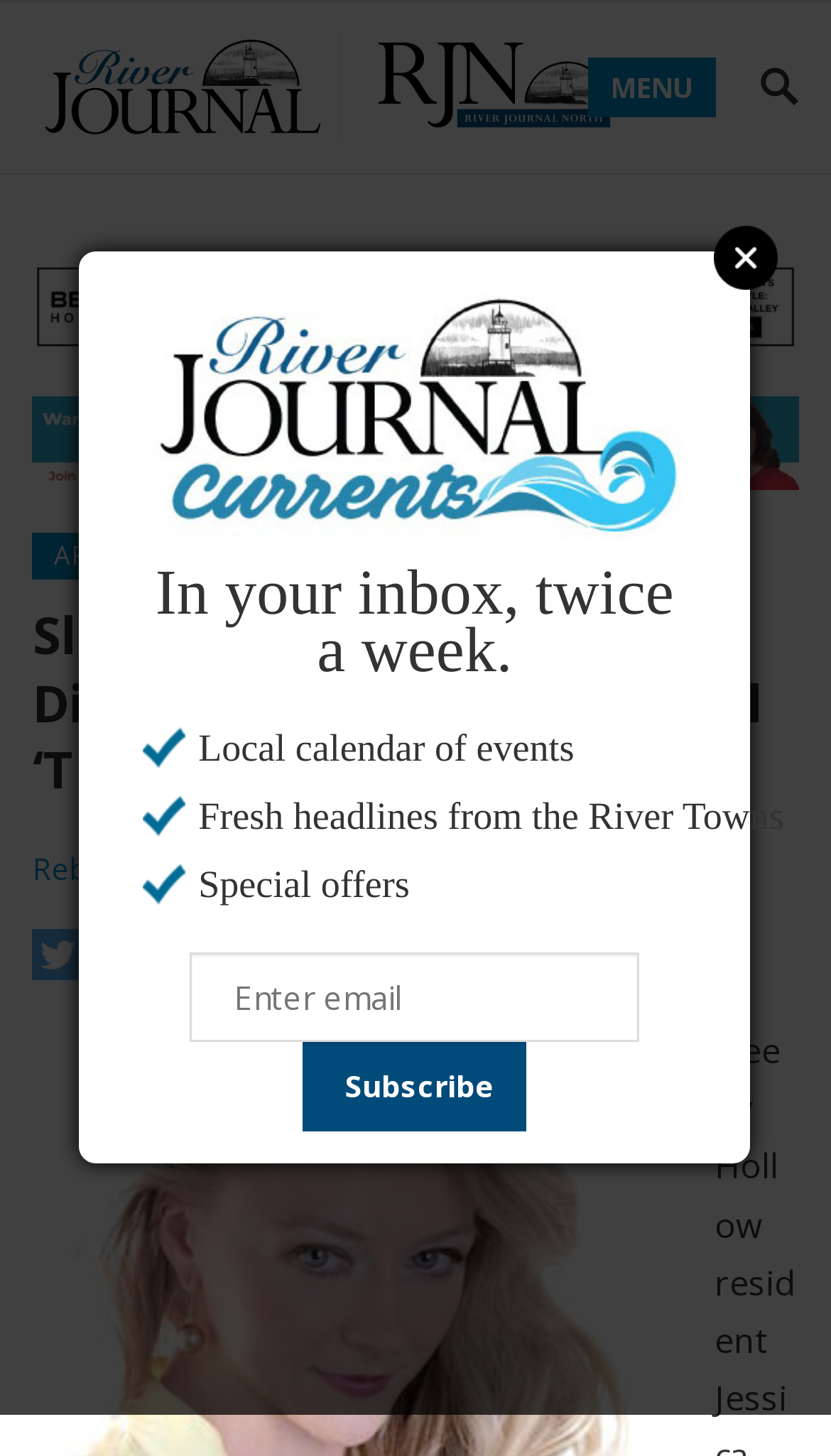Use a single word or phrase to answer the following:
What is the date mentioned in the article?

August 7, 2019